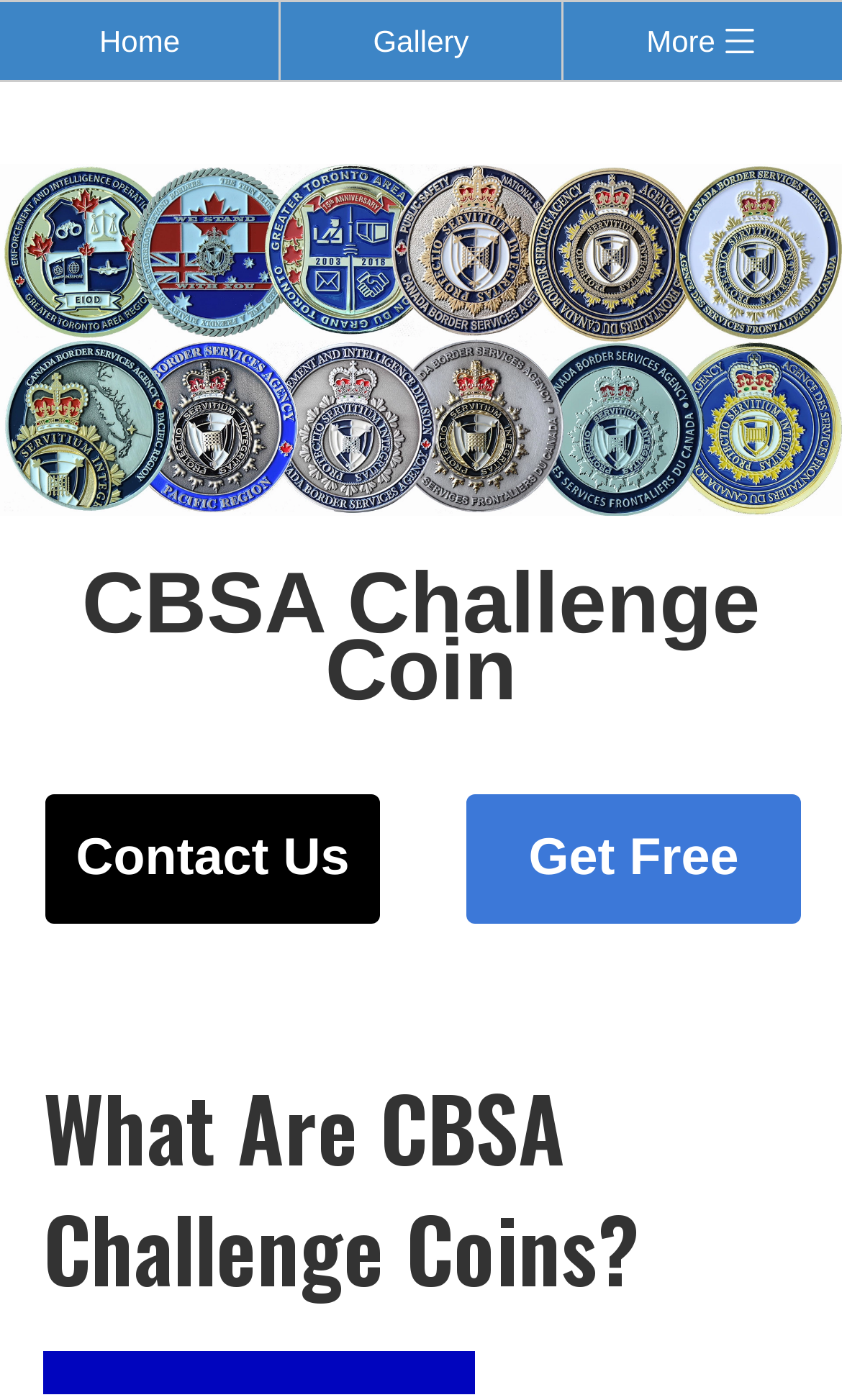What is the topic of the static text section?
Based on the image, provide your answer in one word or phrase.

CBSA Challenge Coins